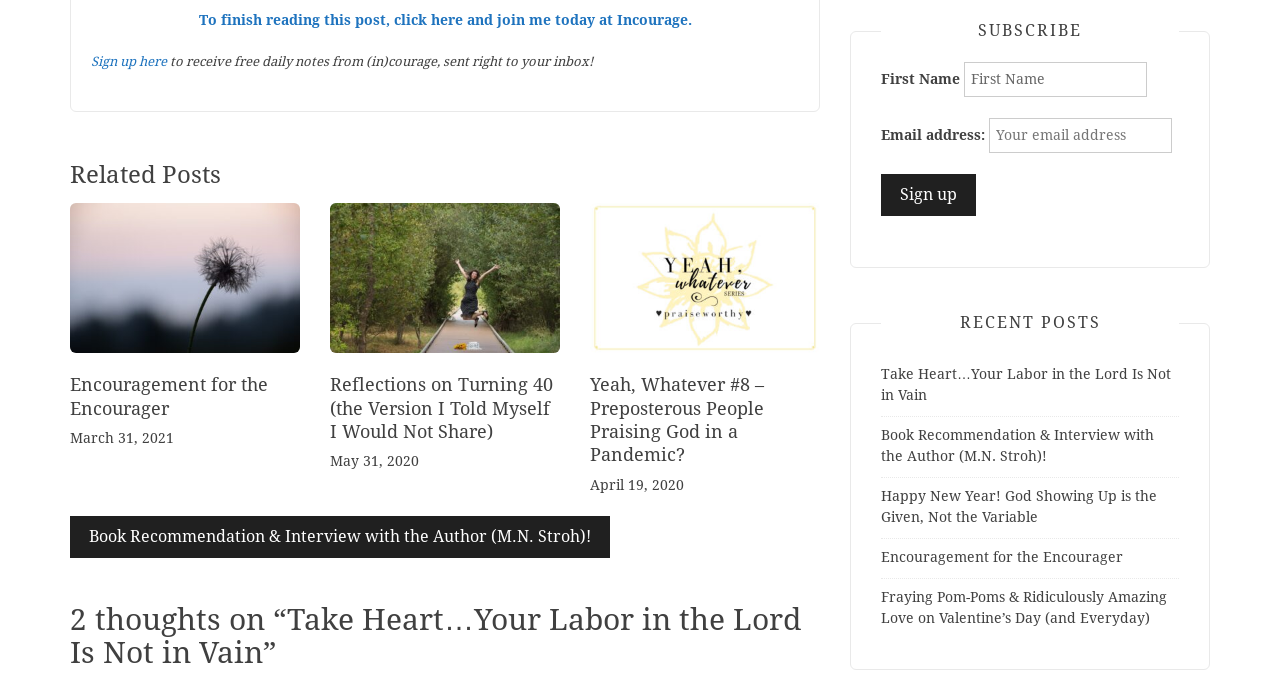Pinpoint the bounding box coordinates of the area that should be clicked to complete the following instruction: "Sign up to receive free daily notes". The coordinates must be given as four float numbers between 0 and 1, i.e., [left, top, right, bottom].

[0.071, 0.074, 0.13, 0.096]